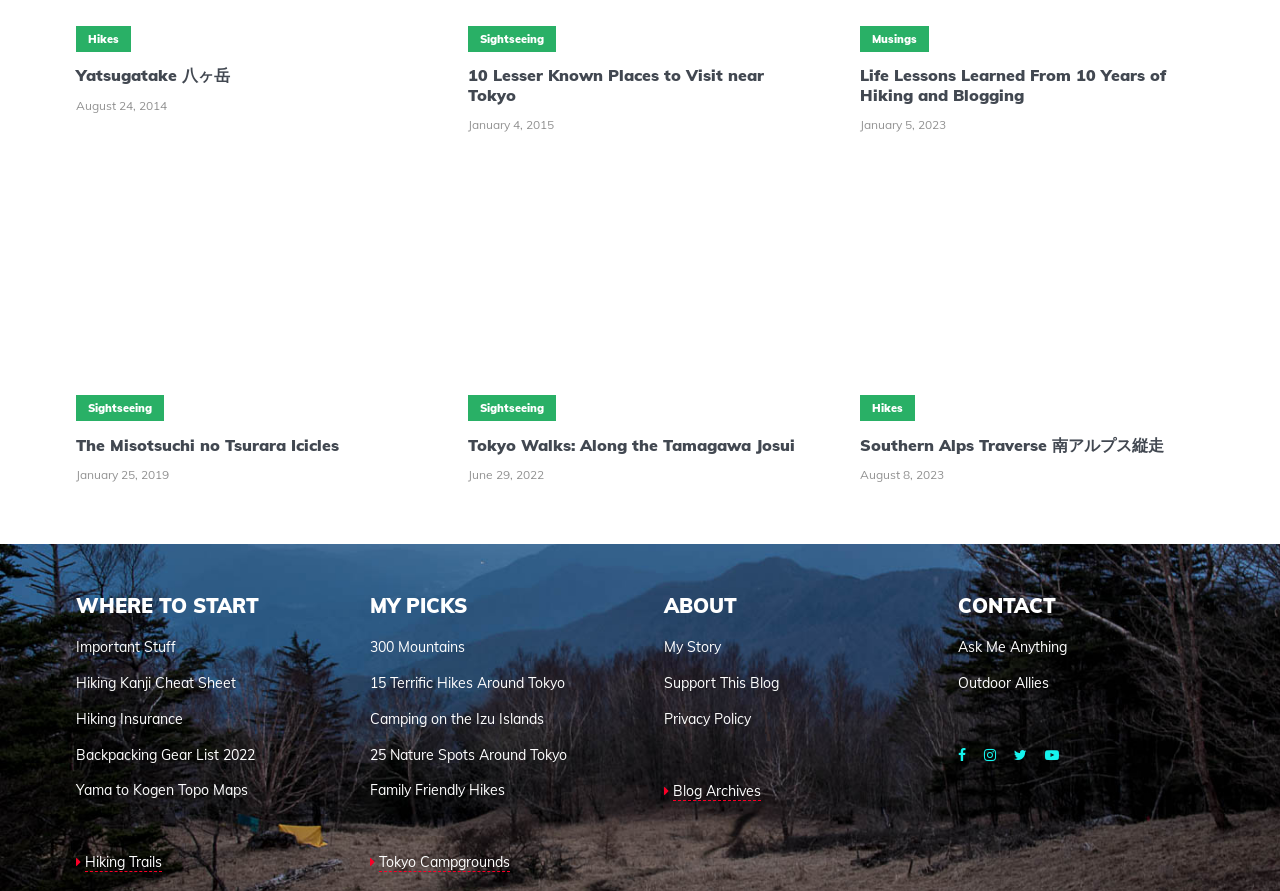Answer this question using a single word or a brief phrase:
What is the theme of the 'MY PICKS' section?

Recommended hiking trails and spots